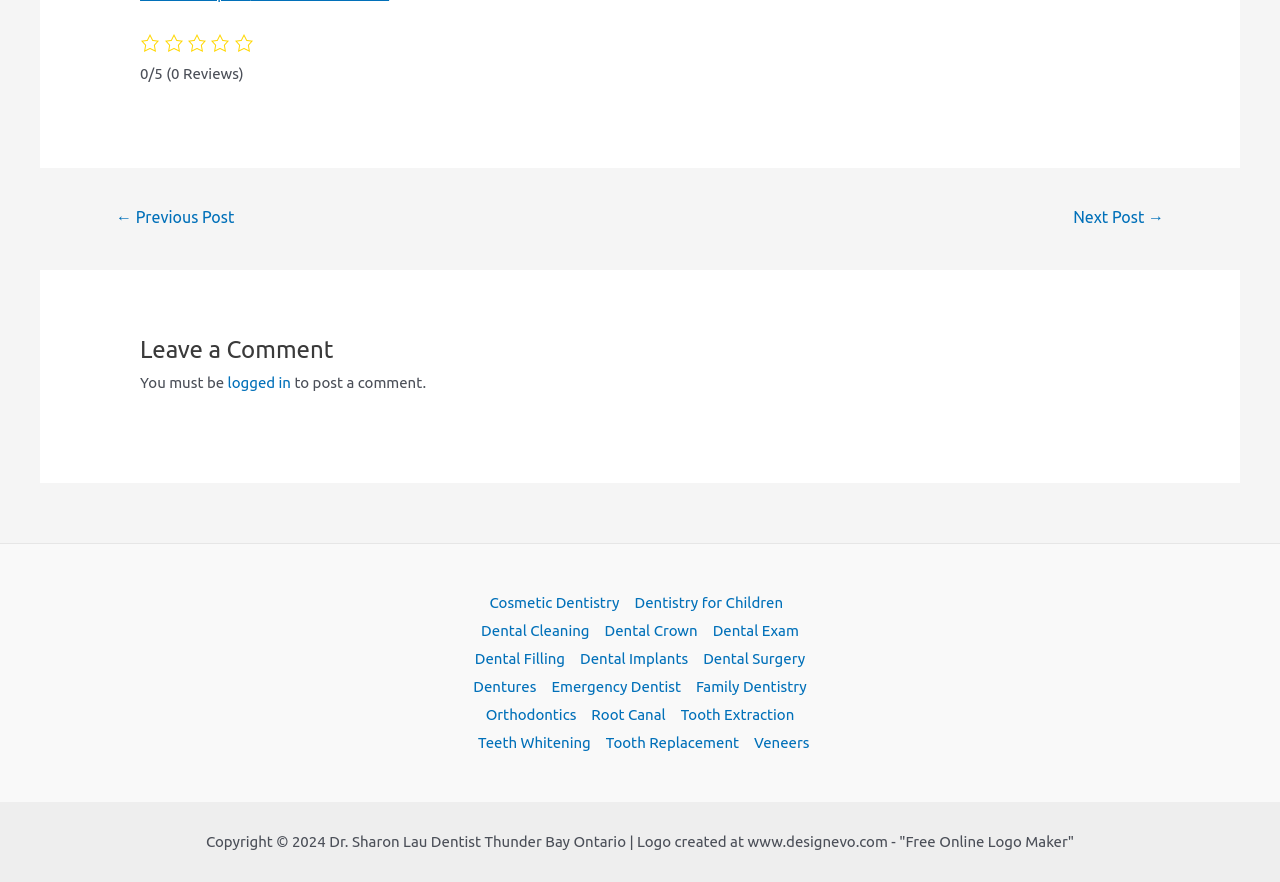Based on the image, provide a detailed response to the question:
What is the current rating of the post?

The rating of the post can be found at the top of the webpage, where it says '0/5' in a static text element.